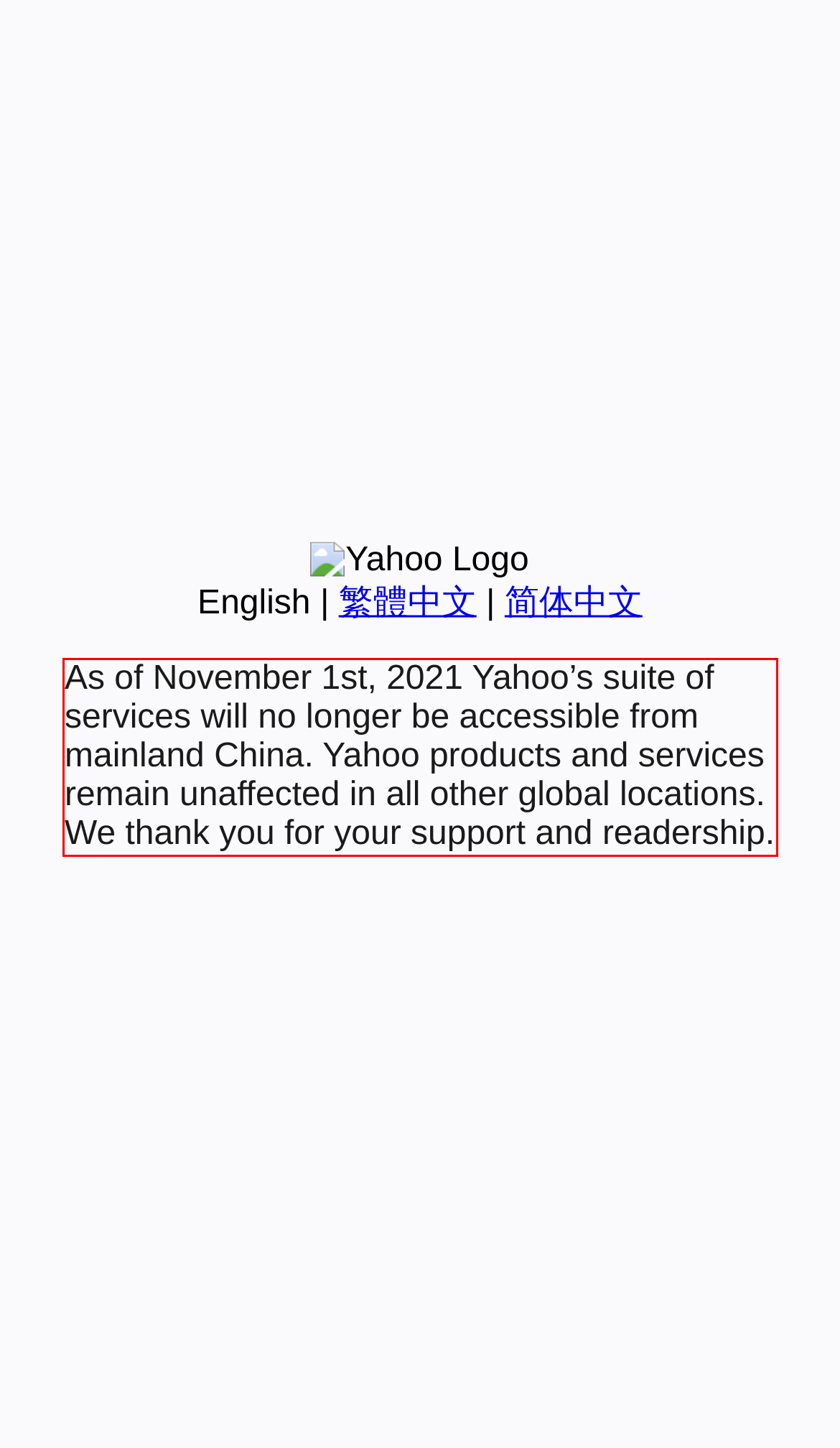You are looking at a screenshot of a webpage with a red rectangle bounding box. Use OCR to identify and extract the text content found inside this red bounding box.

As of November 1st, 2021 Yahoo’s suite of services will no longer be accessible from mainland China. Yahoo products and services remain unaffected in all other global locations. We thank you for your support and readership.